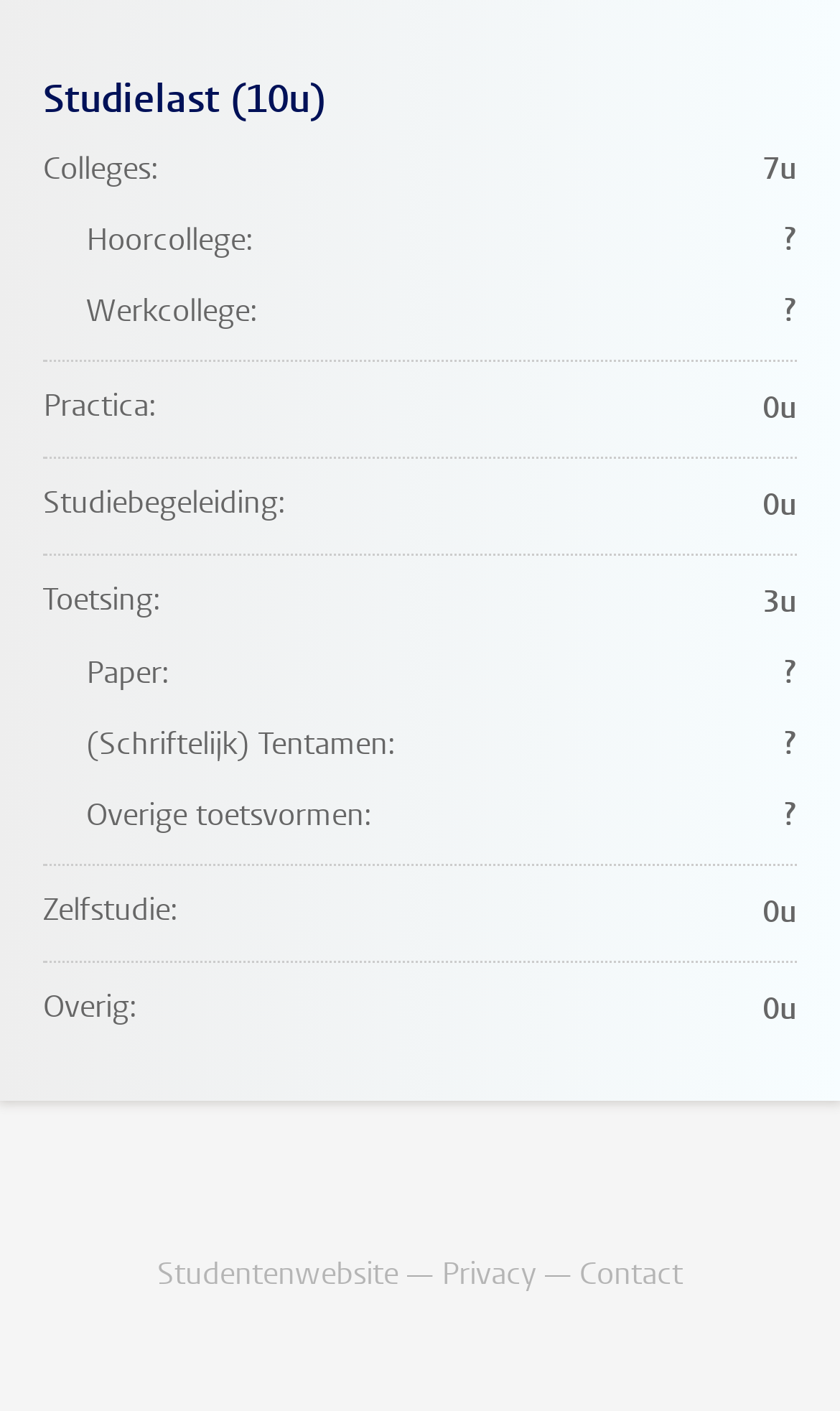How many study types are listed?
Examine the image closely and answer the question with as much detail as possible.

I counted the number of DescriptionListTerm elements, which represent the study types, and found 11 of them.